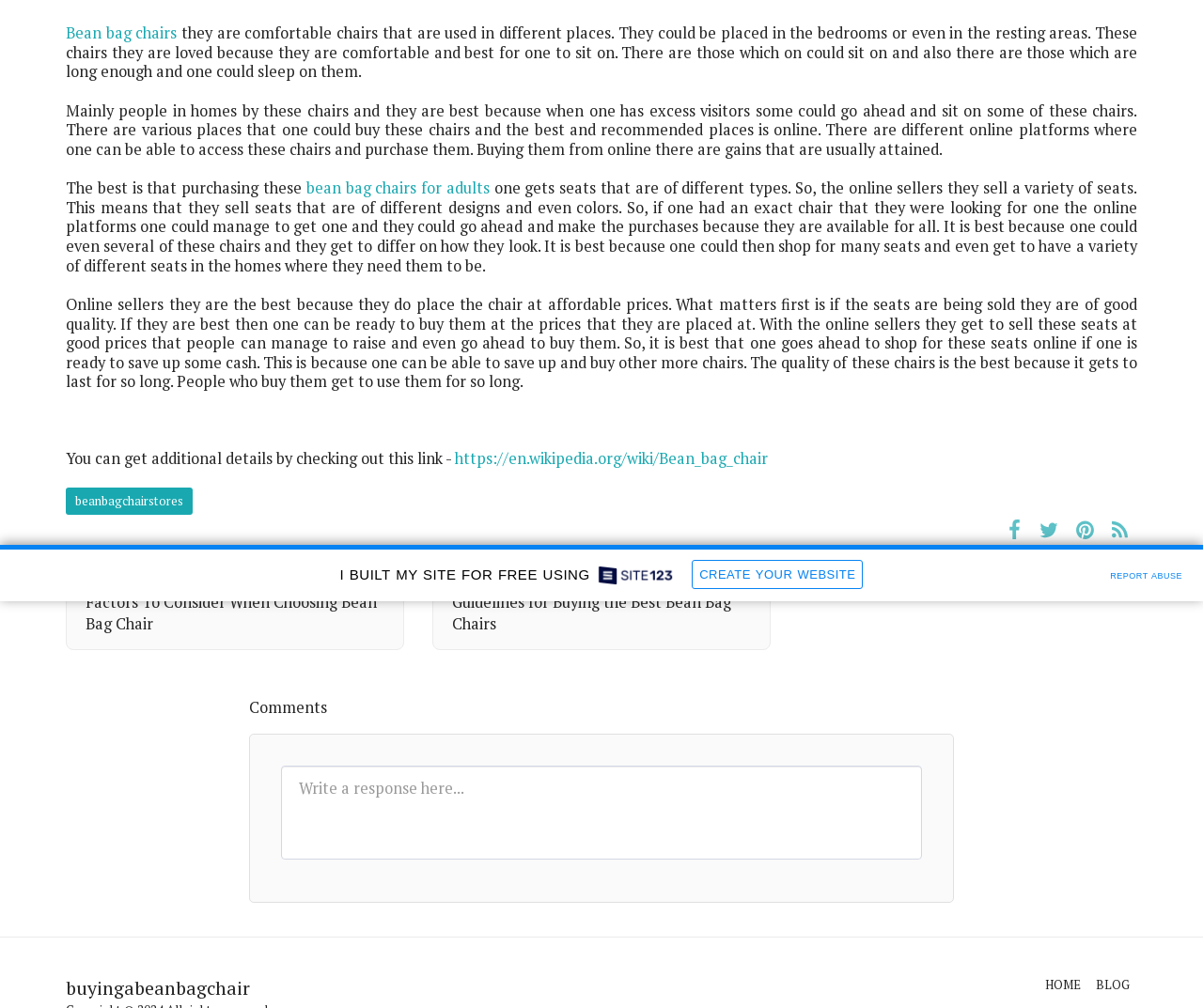Given the description title="Share on Facebook", predict the bounding box coordinates of the UI element. Ensure the coordinates are in the format (top-left x, top-left y, bottom-right x, bottom-right y) and all values are between 0 and 1.

[0.828, 0.51, 0.858, 0.54]